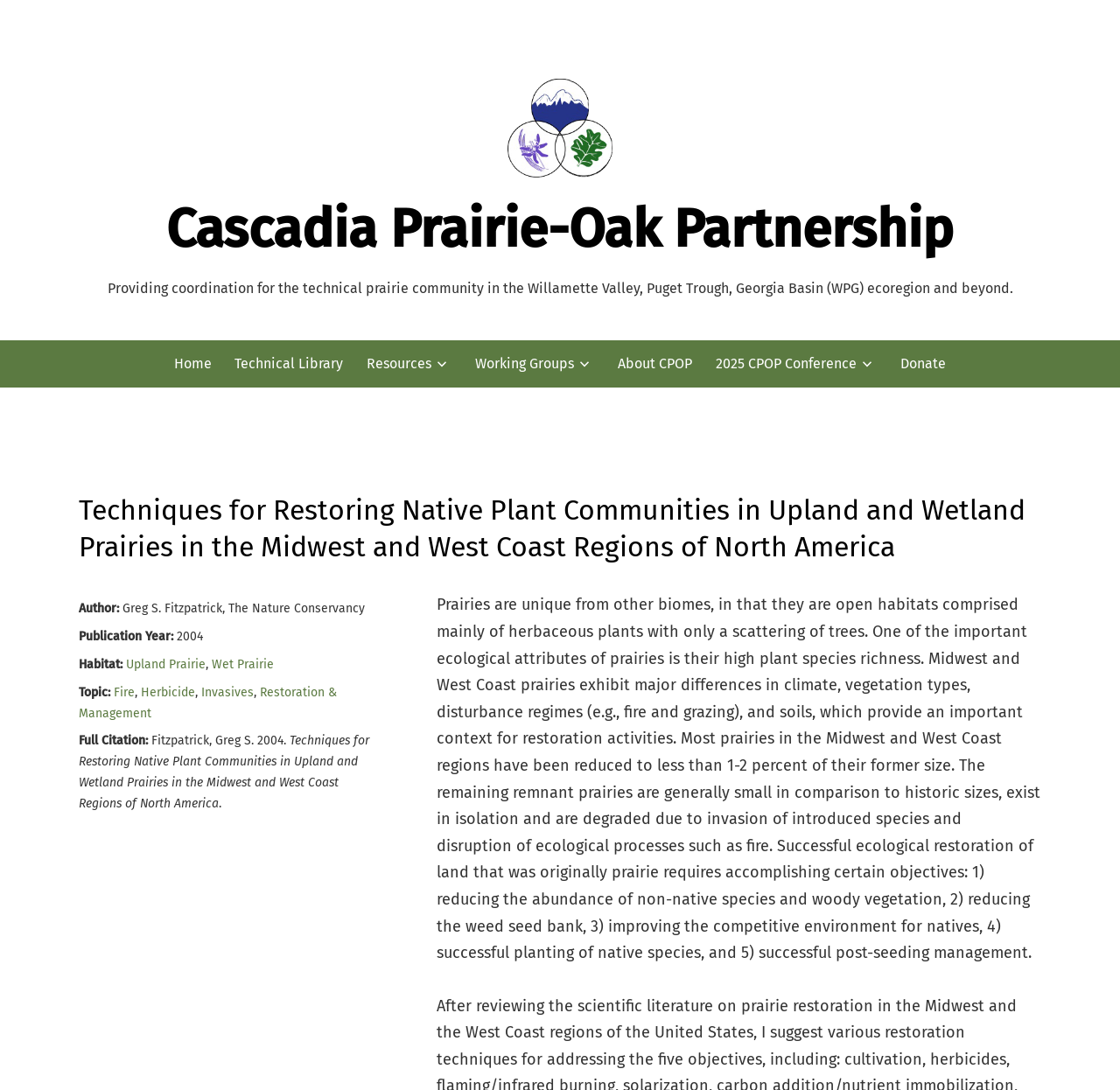Locate and generate the text content of the webpage's heading.

Techniques for Restoring Native Plant Communities in Upland and Wetland Prairies in the Midwest and West Coast Regions of North America